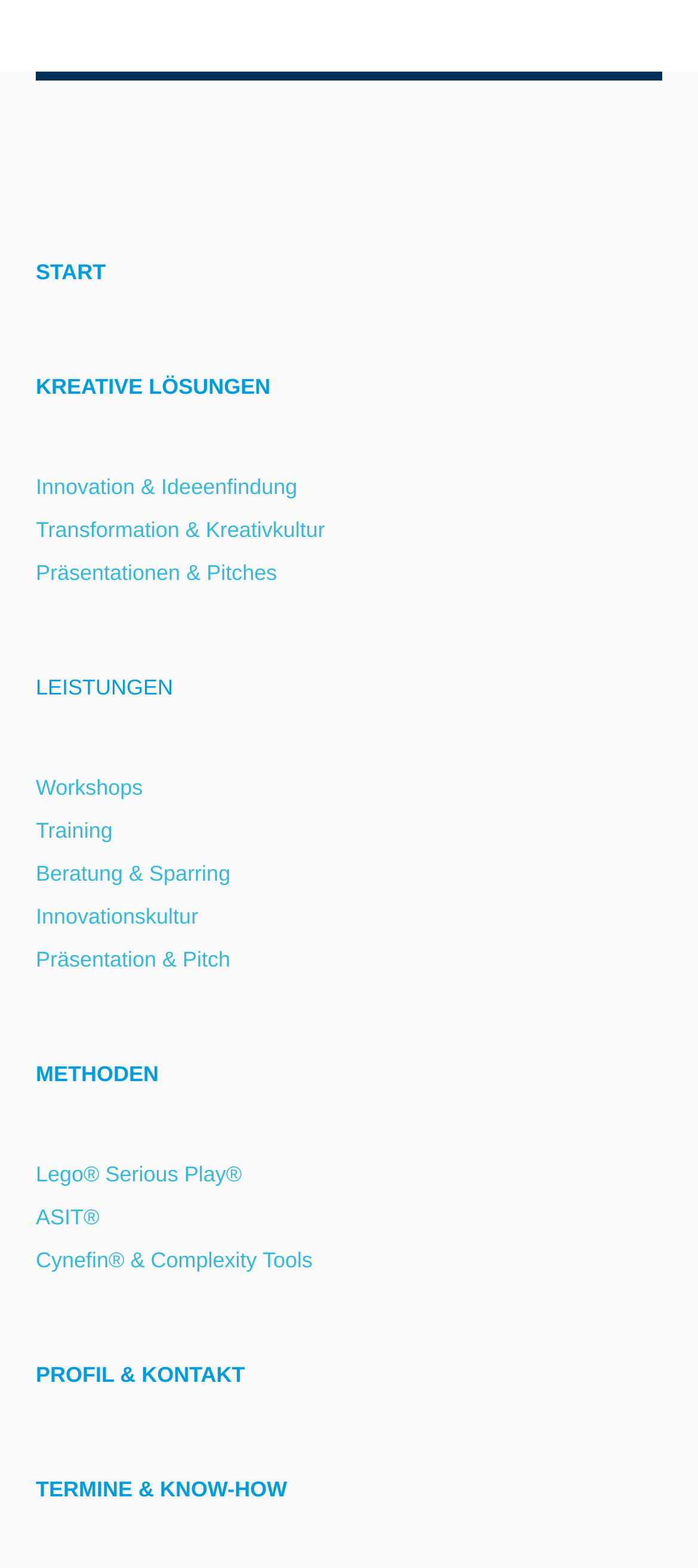What is the main category of services offered? Observe the screenshot and provide a one-word or short phrase answer.

Innovation and Ideenfindung